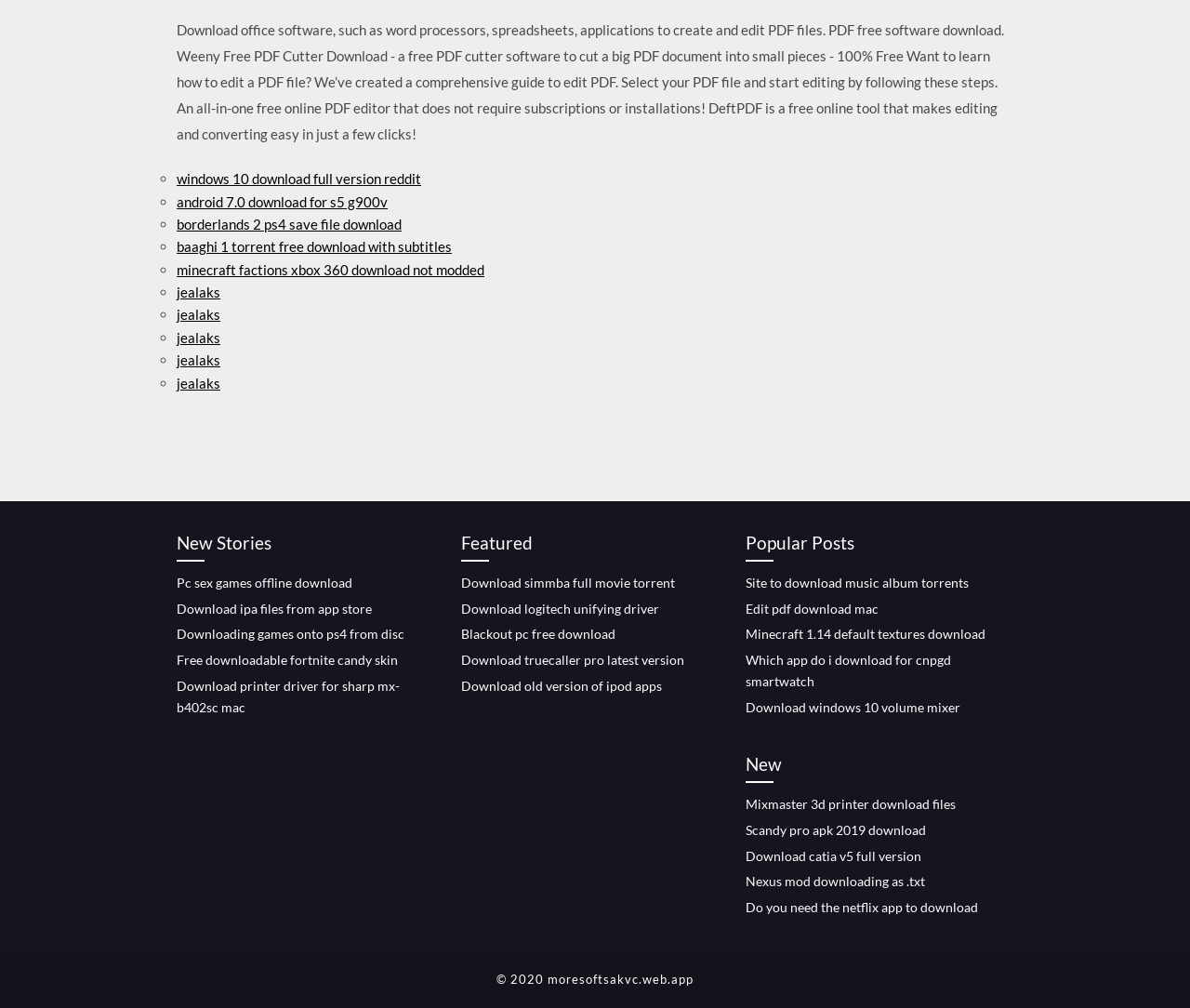What is the copyright year mentioned at the bottom of the webpage?
Use the information from the image to give a detailed answer to the question.

At the bottom of the webpage, there is a copyright notice that reads '© 2020 moresoftsakvc.web.app', indicating that the webpage's content is copyrighted as of 2020.